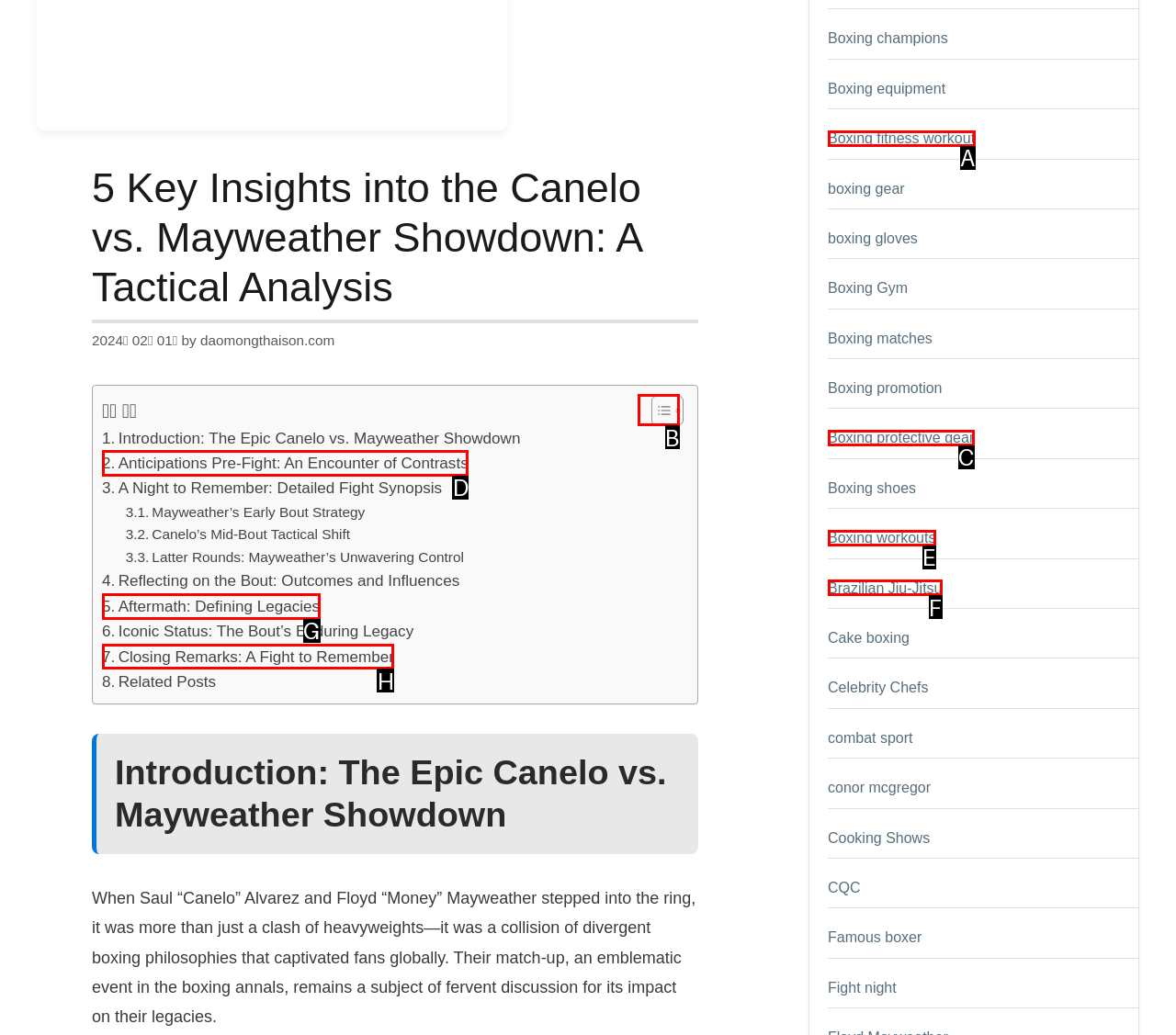Select the appropriate option that fits: Aftermath: Defining Legacies
Reply with the letter of the correct choice.

G